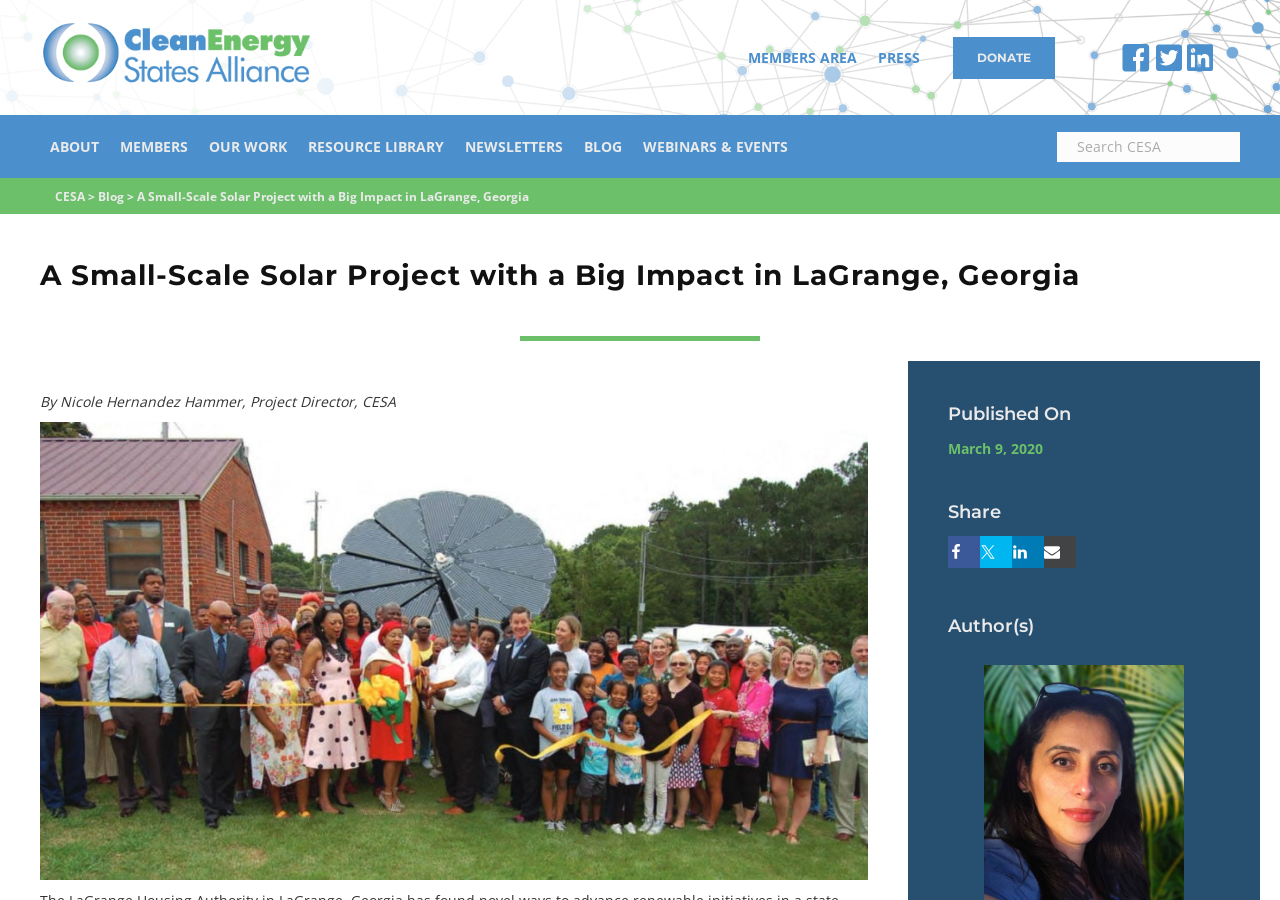Determine the bounding box coordinates for the area you should click to complete the following instruction: "Search for something".

[0.826, 0.147, 0.969, 0.18]